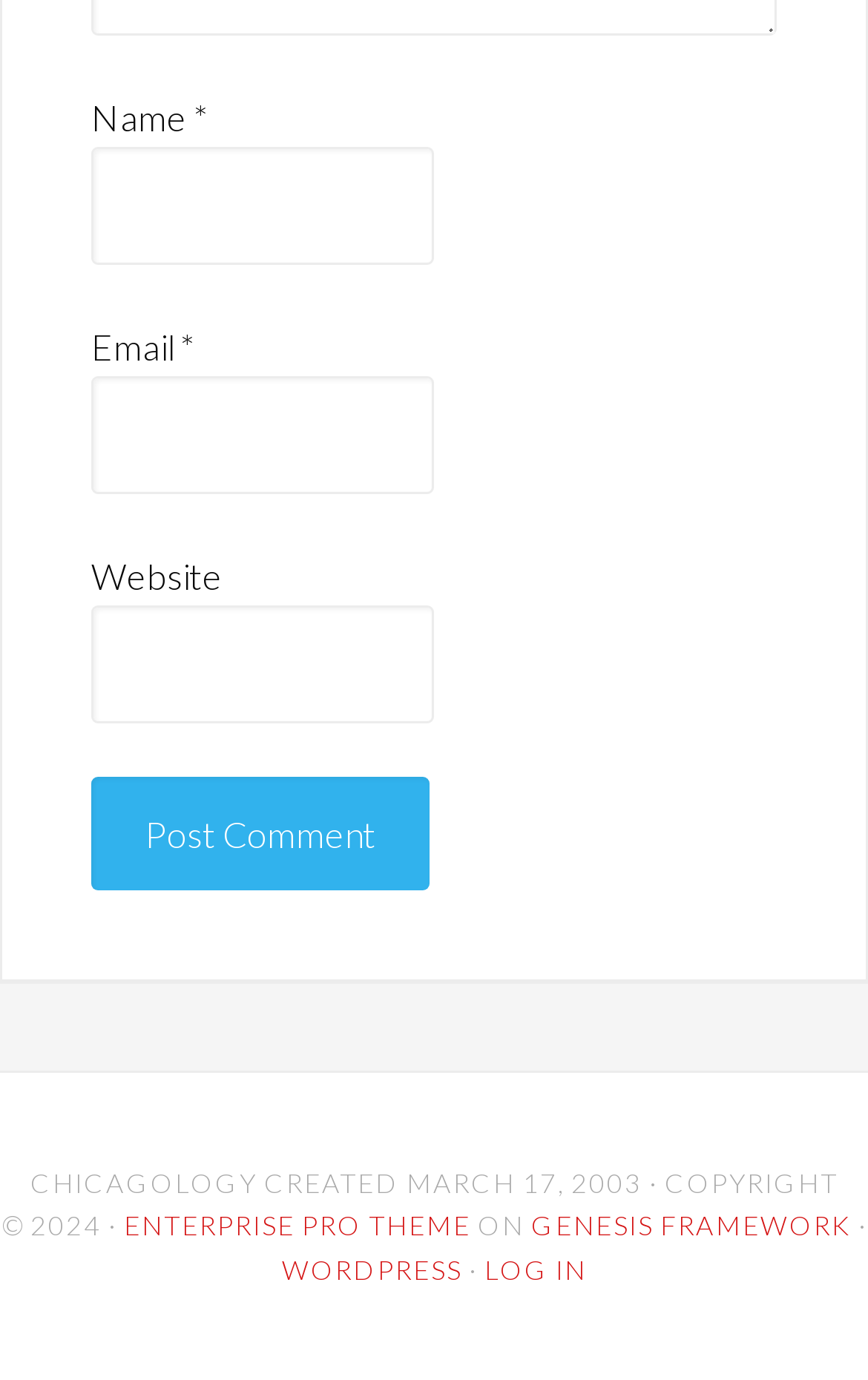Determine the bounding box coordinates of the element that should be clicked to execute the following command: "Contact us".

None